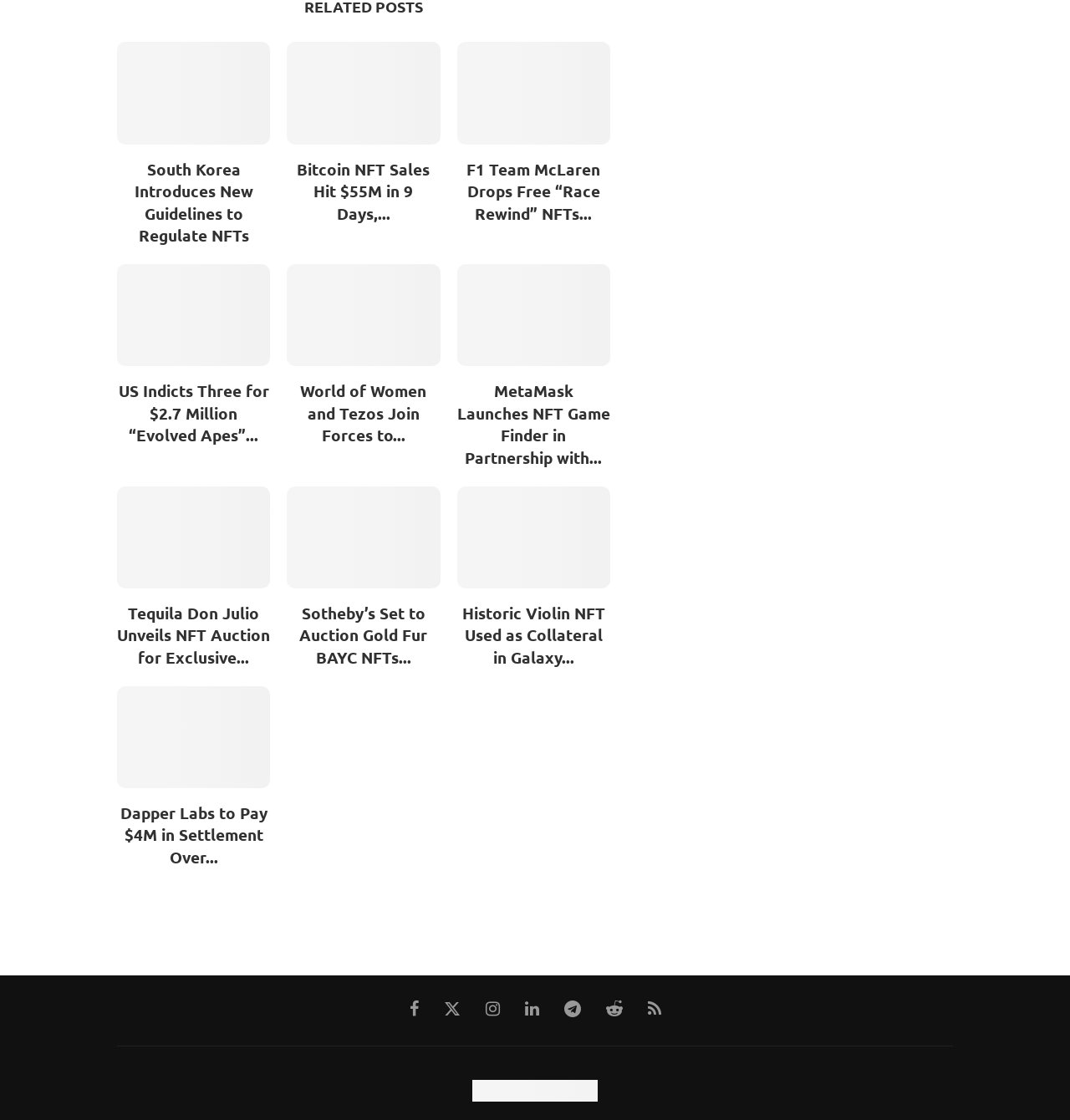Please specify the coordinates of the bounding box for the element that should be clicked to carry out this instruction: "Check out Bitcoin NFT sales hitting 55 million dollars in 9 days". The coordinates must be four float numbers between 0 and 1, formatted as [left, top, right, bottom].

[0.268, 0.038, 0.411, 0.129]